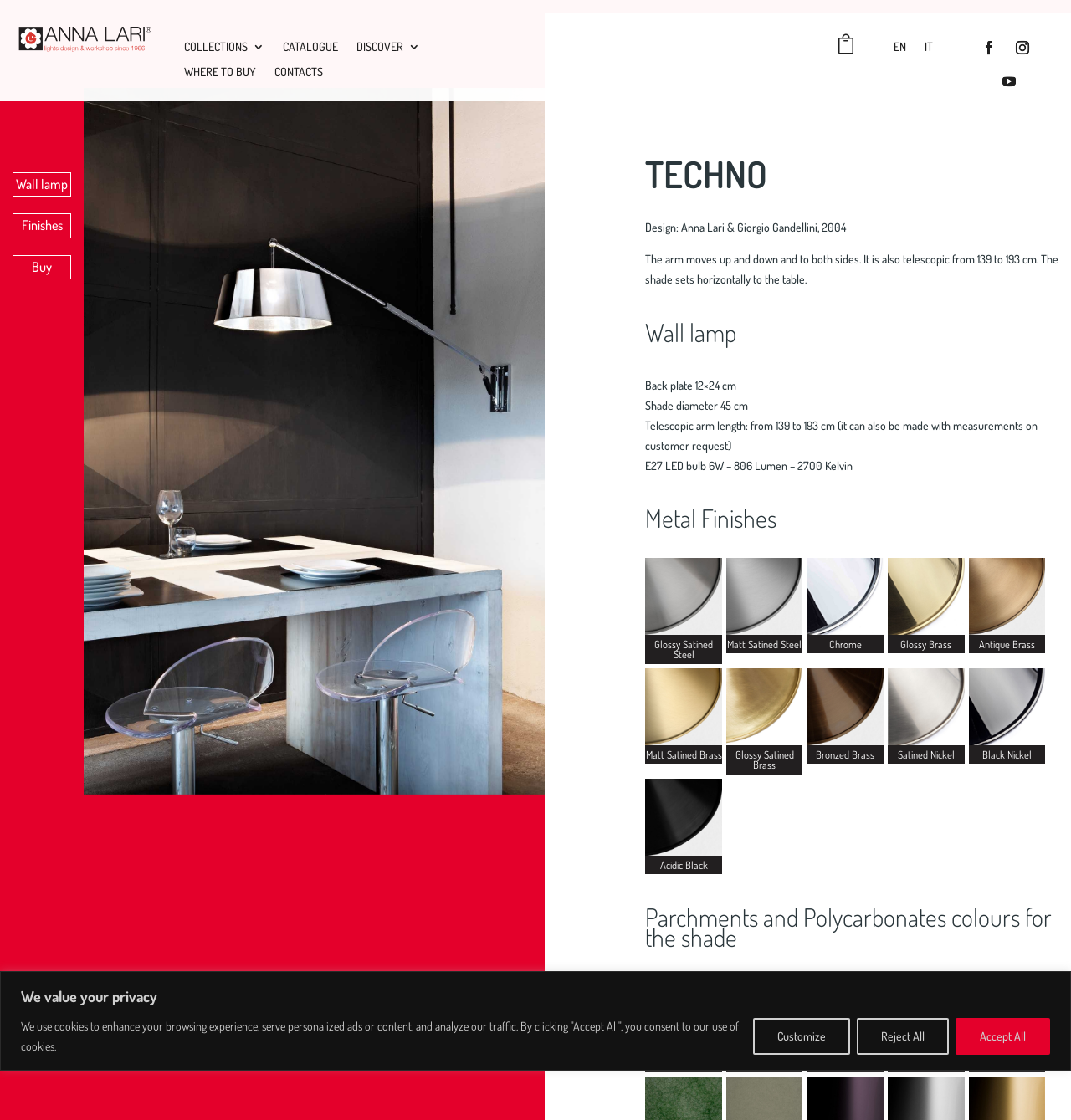Kindly determine the bounding box coordinates for the area that needs to be clicked to execute this instruction: "Download the audio file".

None